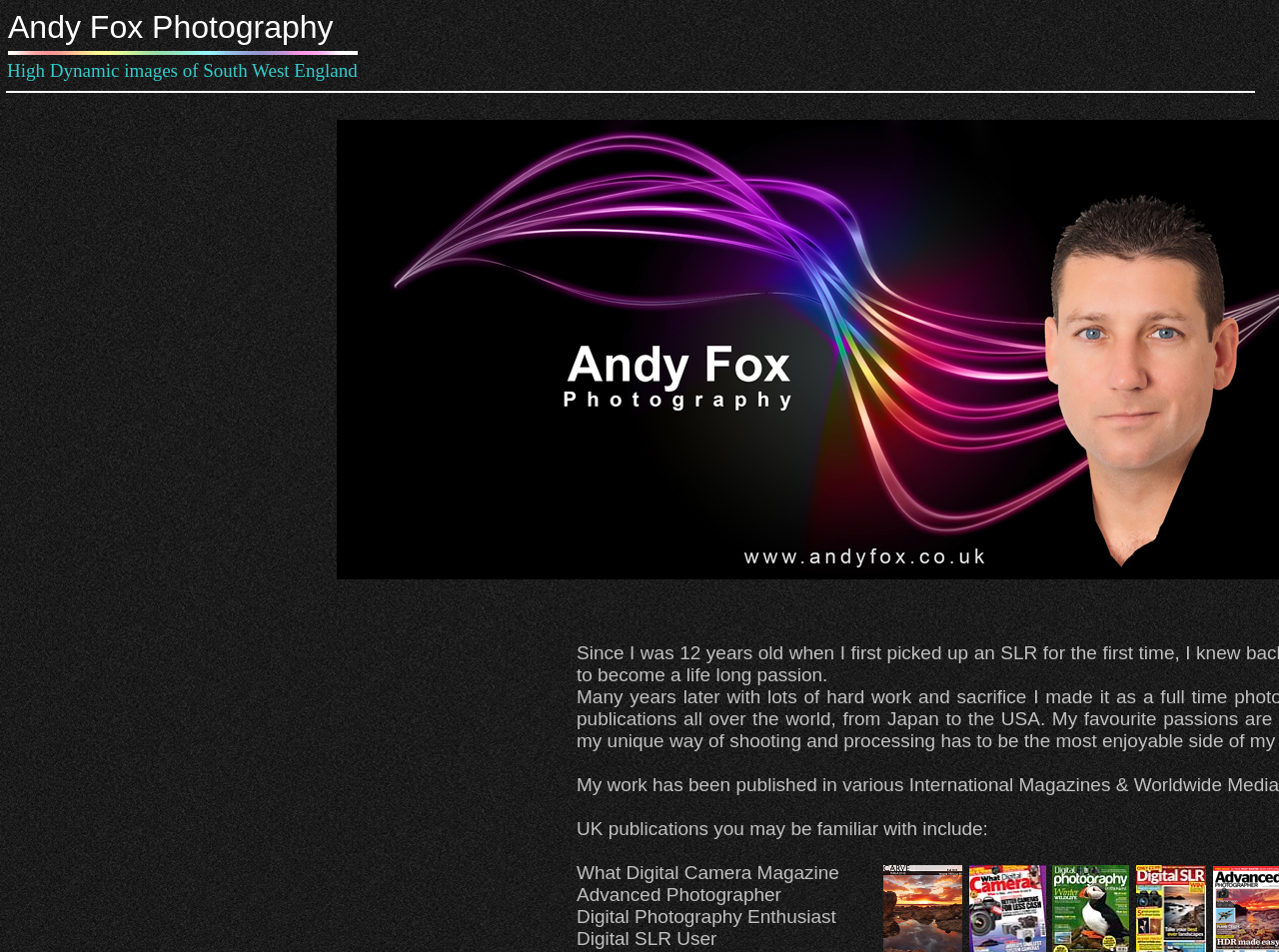Provide a brief response using a word or short phrase to this question:
What publications has Andy Fox's work been featured in?

Several UK publications